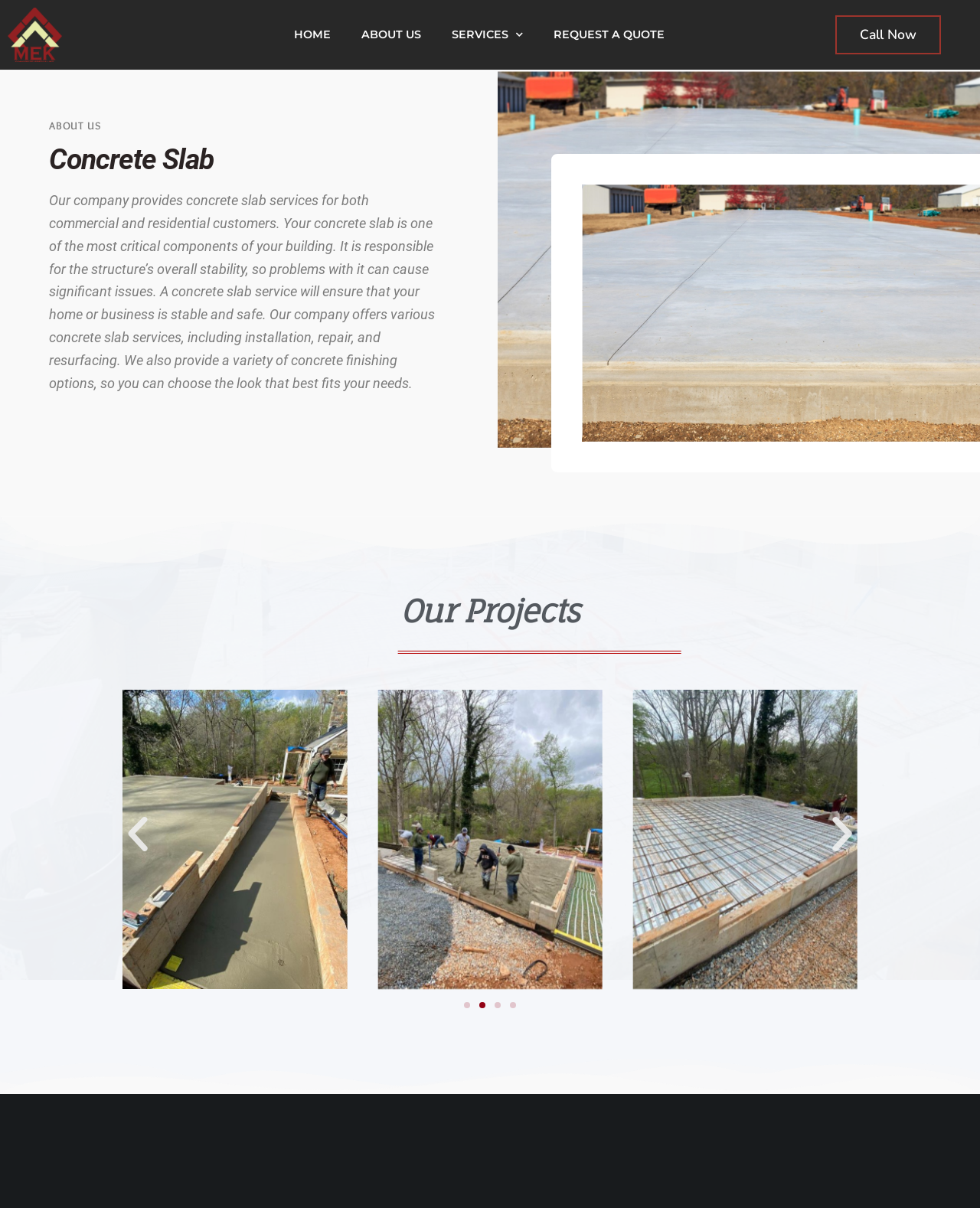What is the purpose of a concrete slab?
Using the visual information, respond with a single word or phrase.

Structural stability